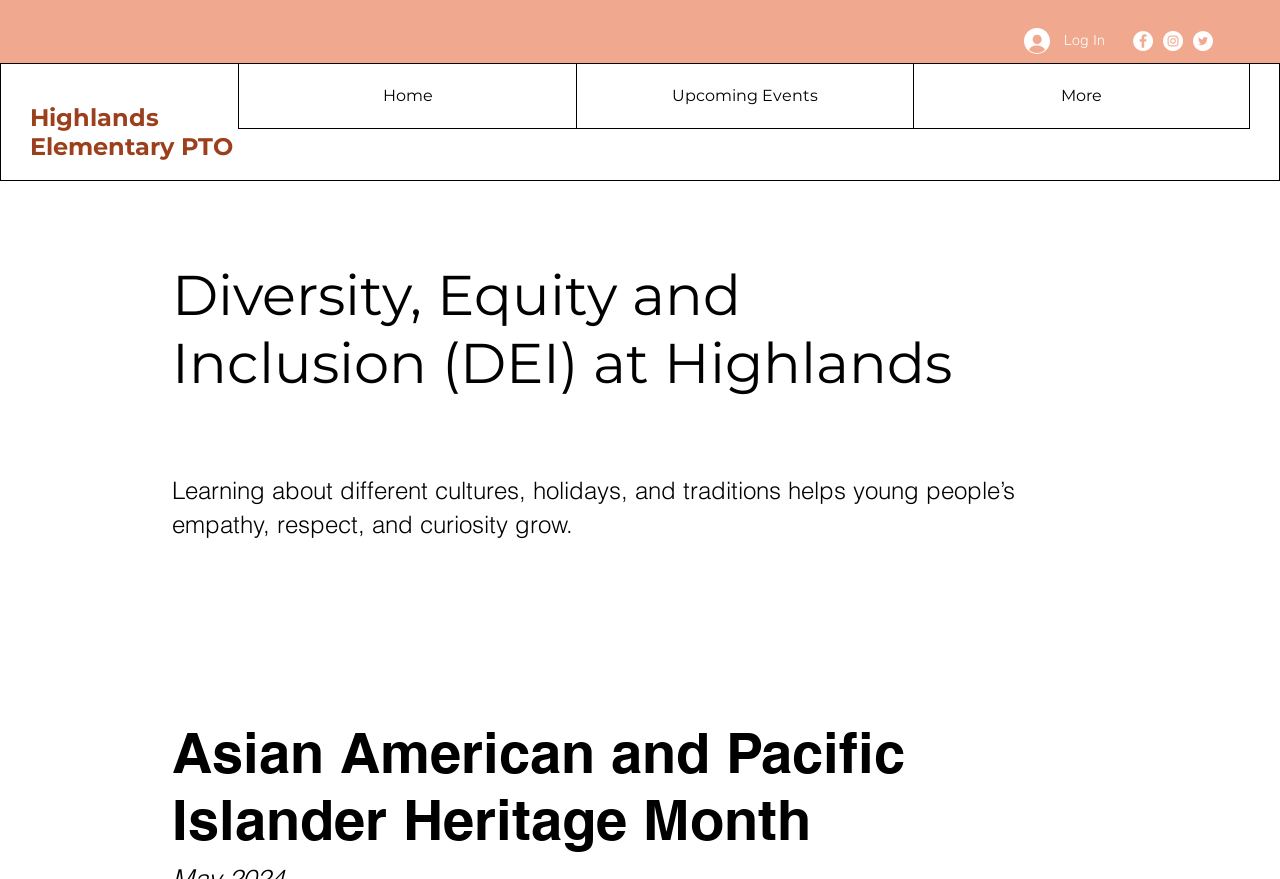What is the name of the elementary school?
Look at the image and respond with a one-word or short-phrase answer.

Highlands Elementary